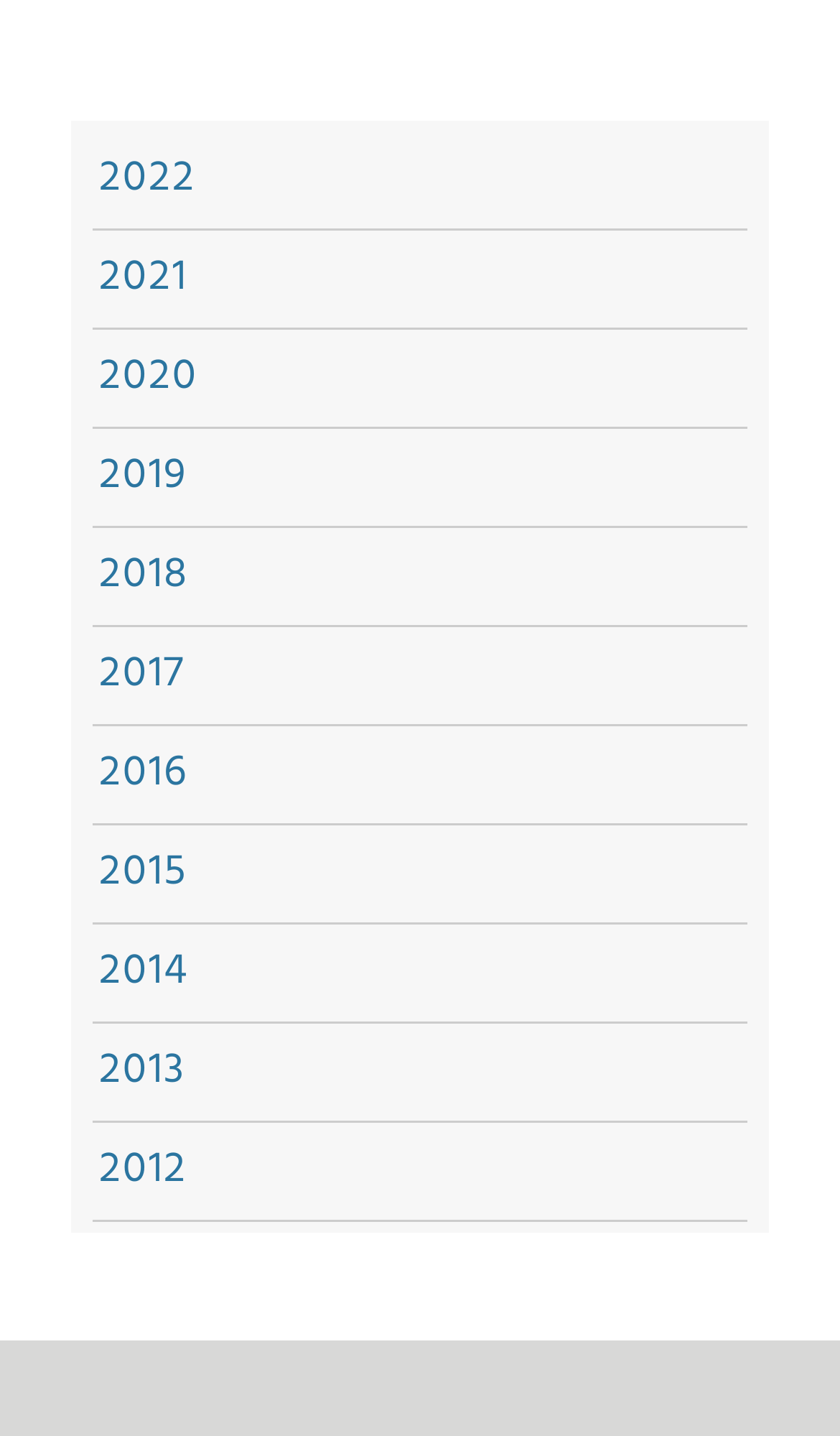Find the bounding box coordinates for the area you need to click to carry out the instruction: "Check the news 'Solar Photovoltaic Exhibition in Munich, Germany in 2023'". The coordinates should be four float numbers between 0 and 1, indicated as [left, top, right, bottom].

None